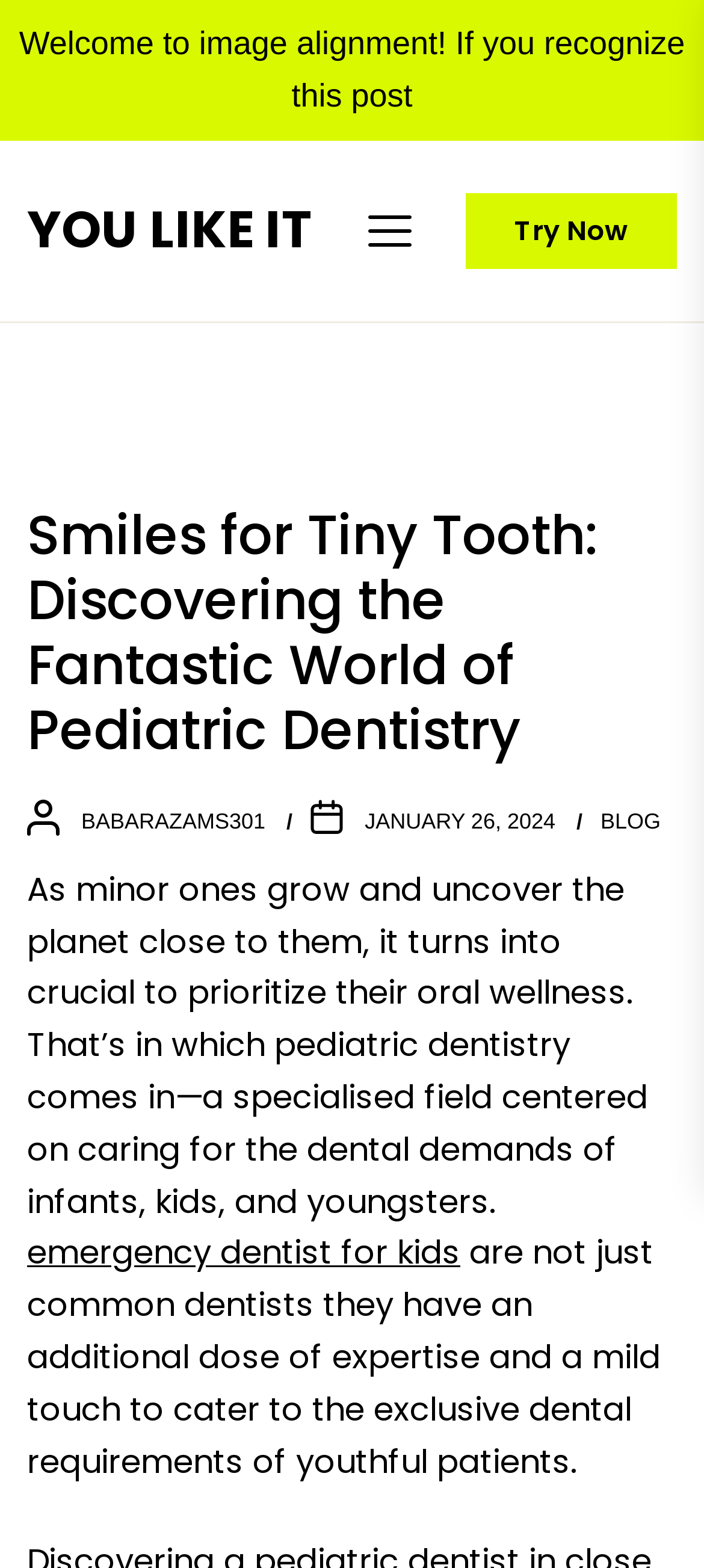What is the purpose of pediatric dentistry?
Look at the image and answer with only one word or phrase.

Caring for dental needs of infants, kids, and youngsters